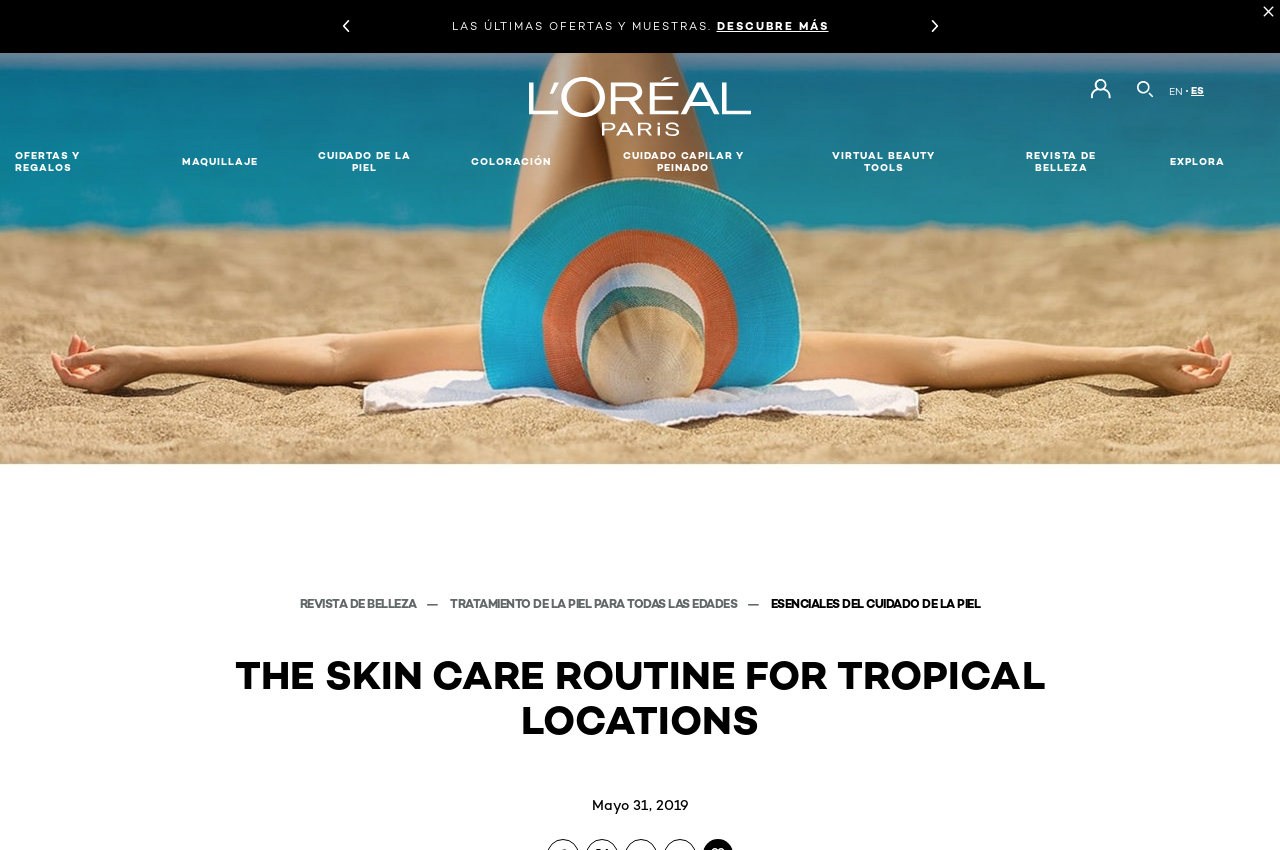Use the details in the image to answer the question thoroughly: 
What is the language of the webpage?

The language of the webpage is both Spanish and English, as evident from the links 'EN' and 'ES' at the top of the webpage, which allow users to switch between English and Spanish languages.